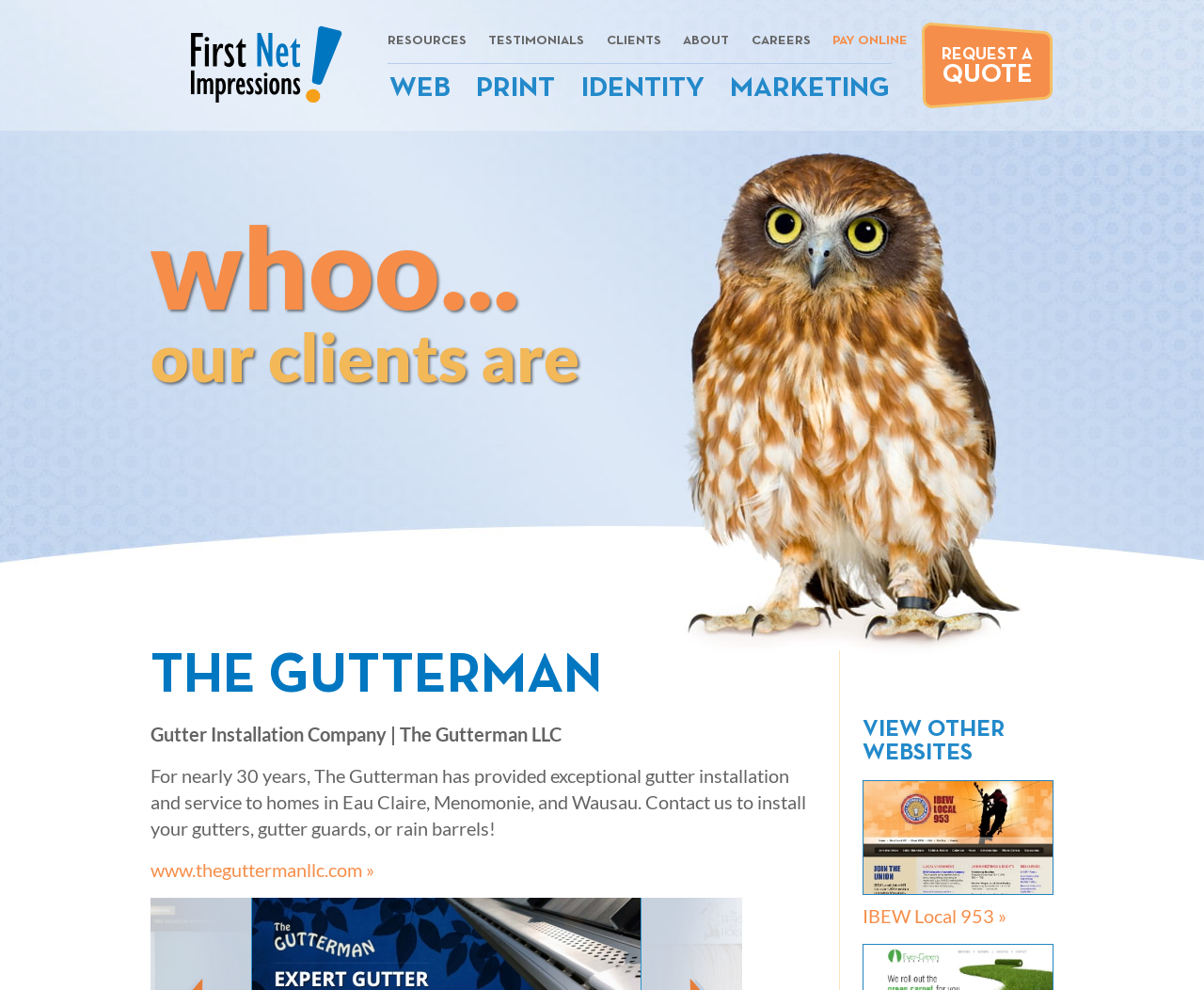Please identify the bounding box coordinates of the area that needs to be clicked to fulfill the following instruction: "Visit the 'RESOURCES' page."

[0.322, 0.035, 0.388, 0.048]